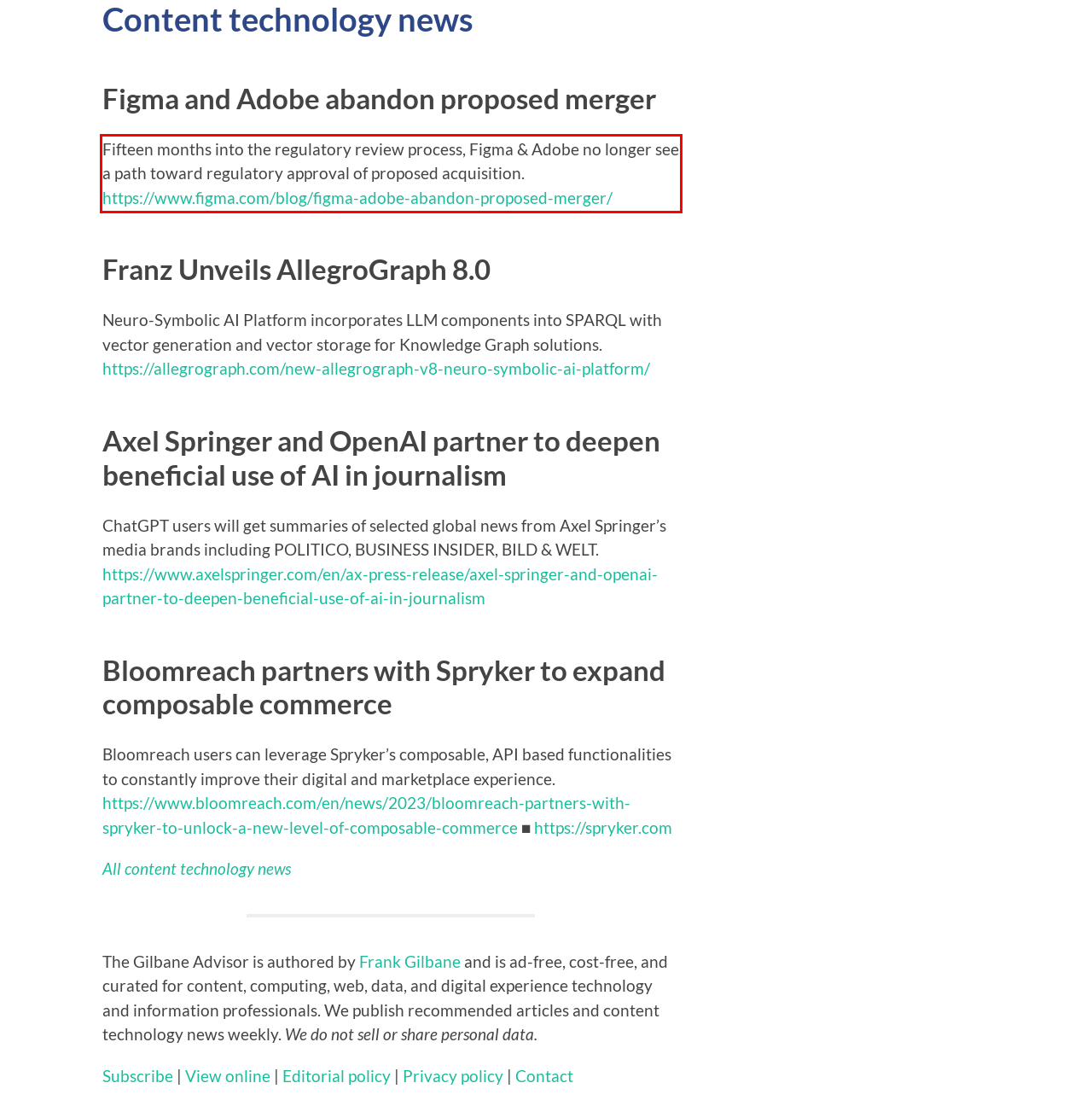Please look at the webpage screenshot and extract the text enclosed by the red bounding box.

Fifteen months into the regulatory review process, Figma & Adobe no longer see a path toward regulatory approval of proposed acquisition. https://www.figma.com/blog/figma-adobe-abandon-proposed-merger/